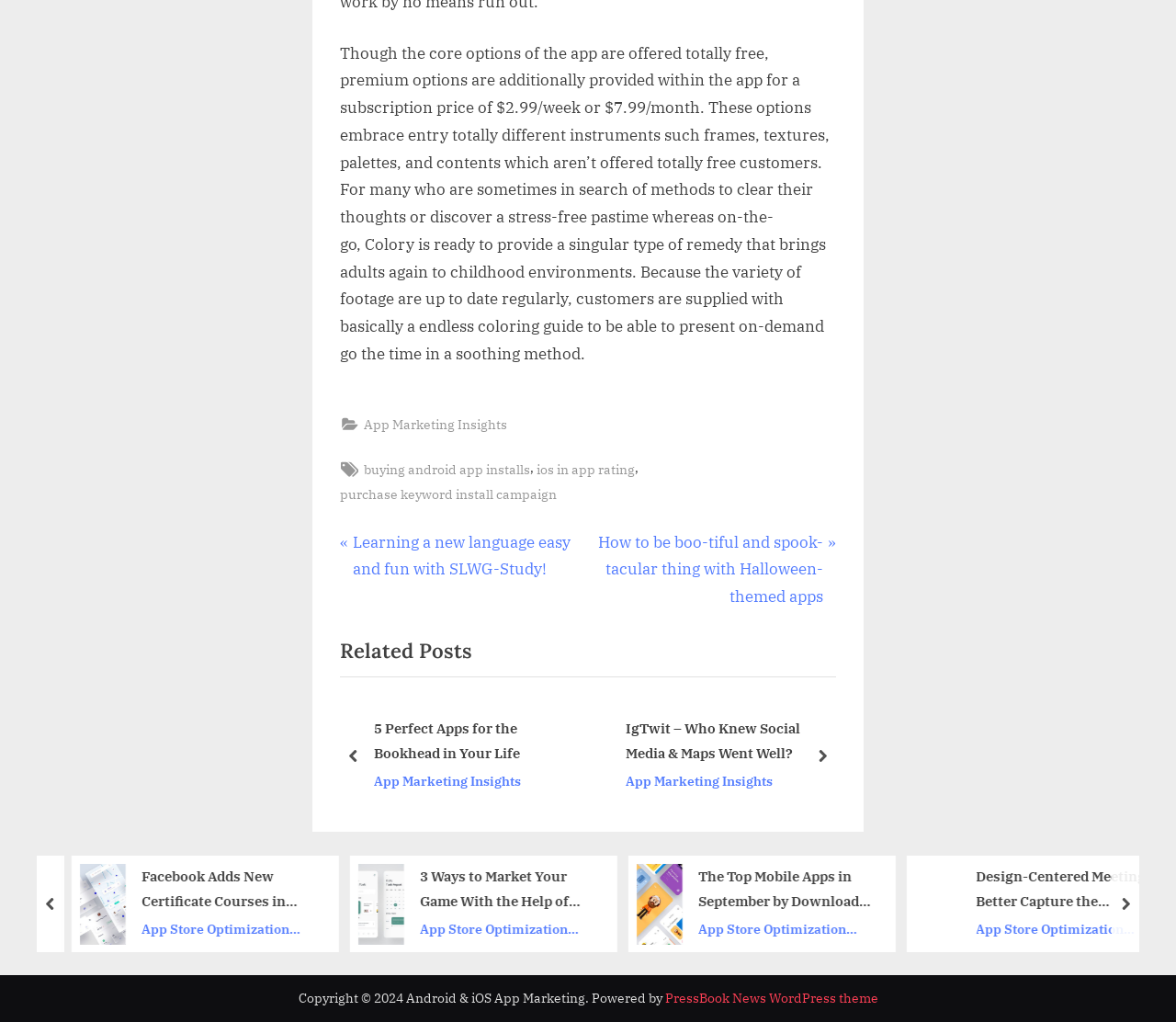Answer the question with a single word or phrase: 
What is the text of the copyright notice?

Copyright © 2024 Android & iOS App Marketing.